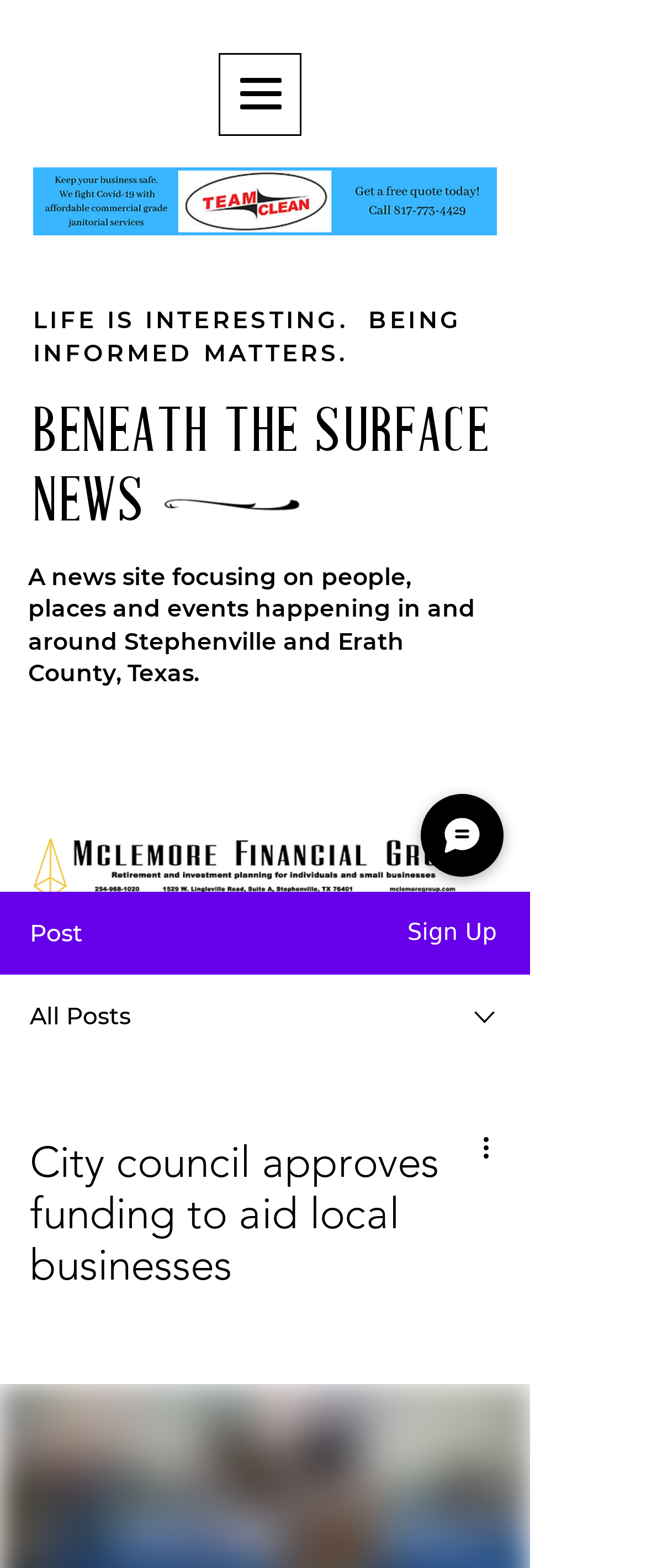Predict the bounding box of the UI element based on the description: "Chat". The coordinates should be four float numbers between 0 and 1, formatted as [left, top, right, bottom].

[0.651, 0.506, 0.779, 0.559]